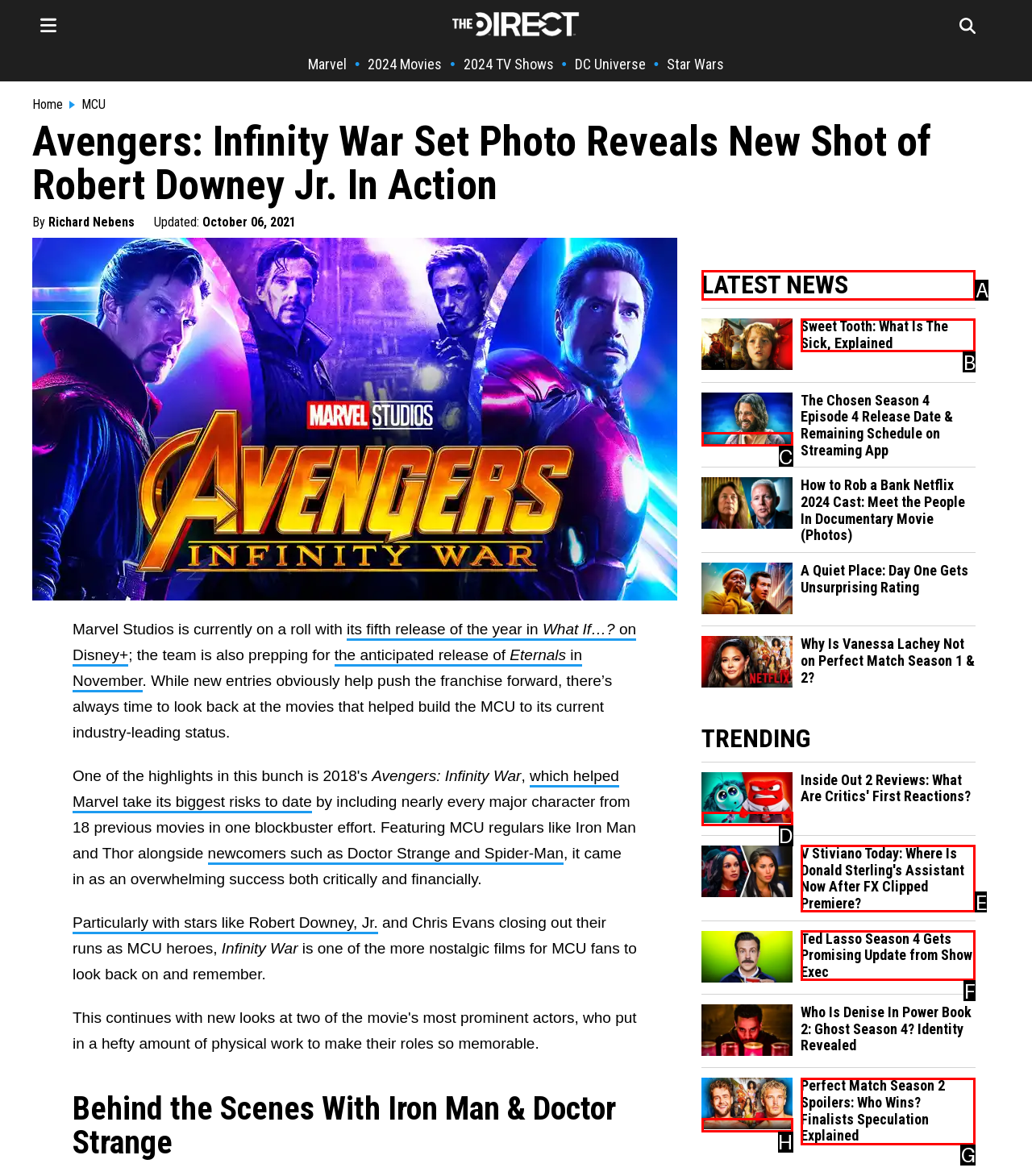Show which HTML element I need to click to perform this task: View the latest news Answer with the letter of the correct choice.

A